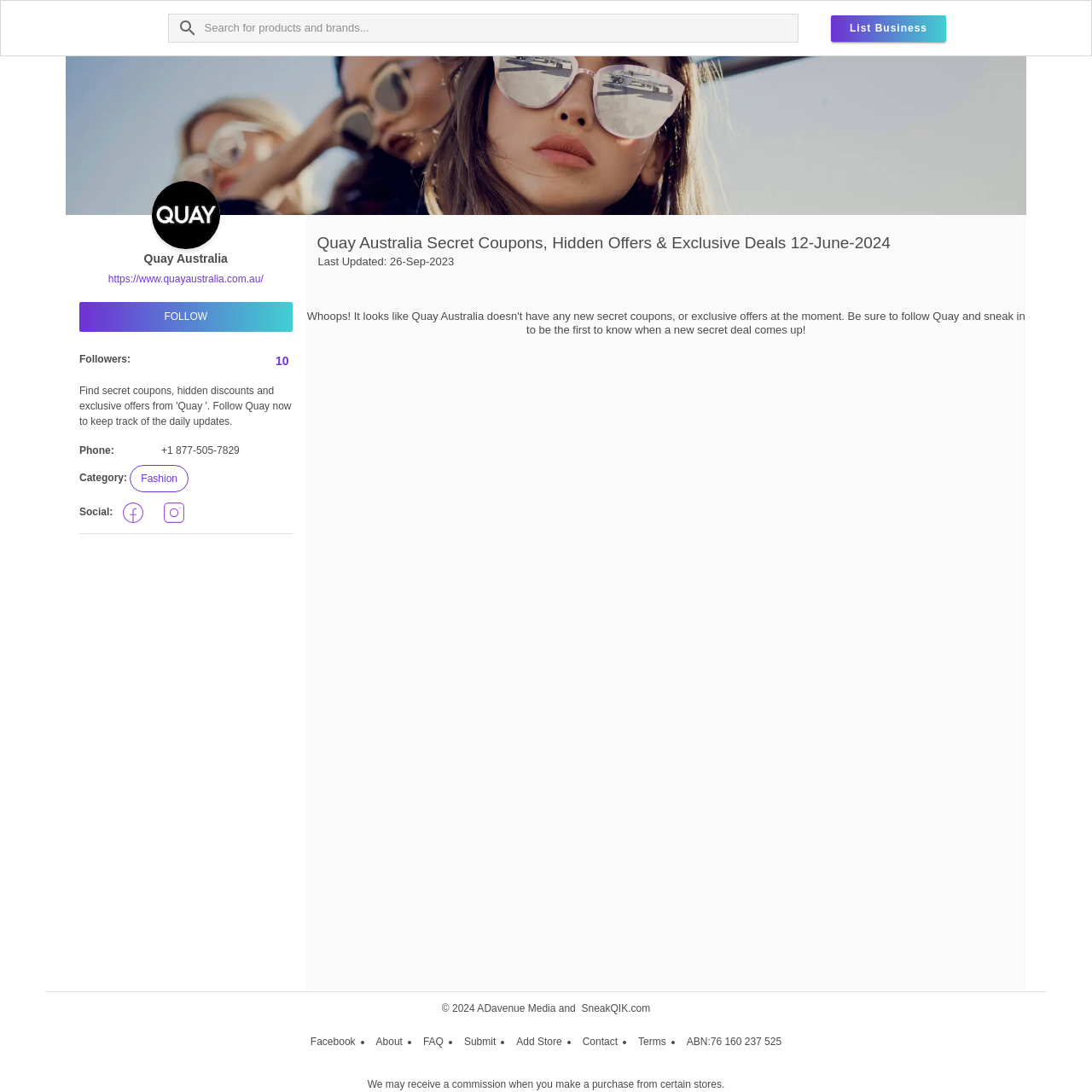What is the social media platform of Quay Australia?
Please provide a single word or phrase in response based on the screenshot.

Facebook, Instagram